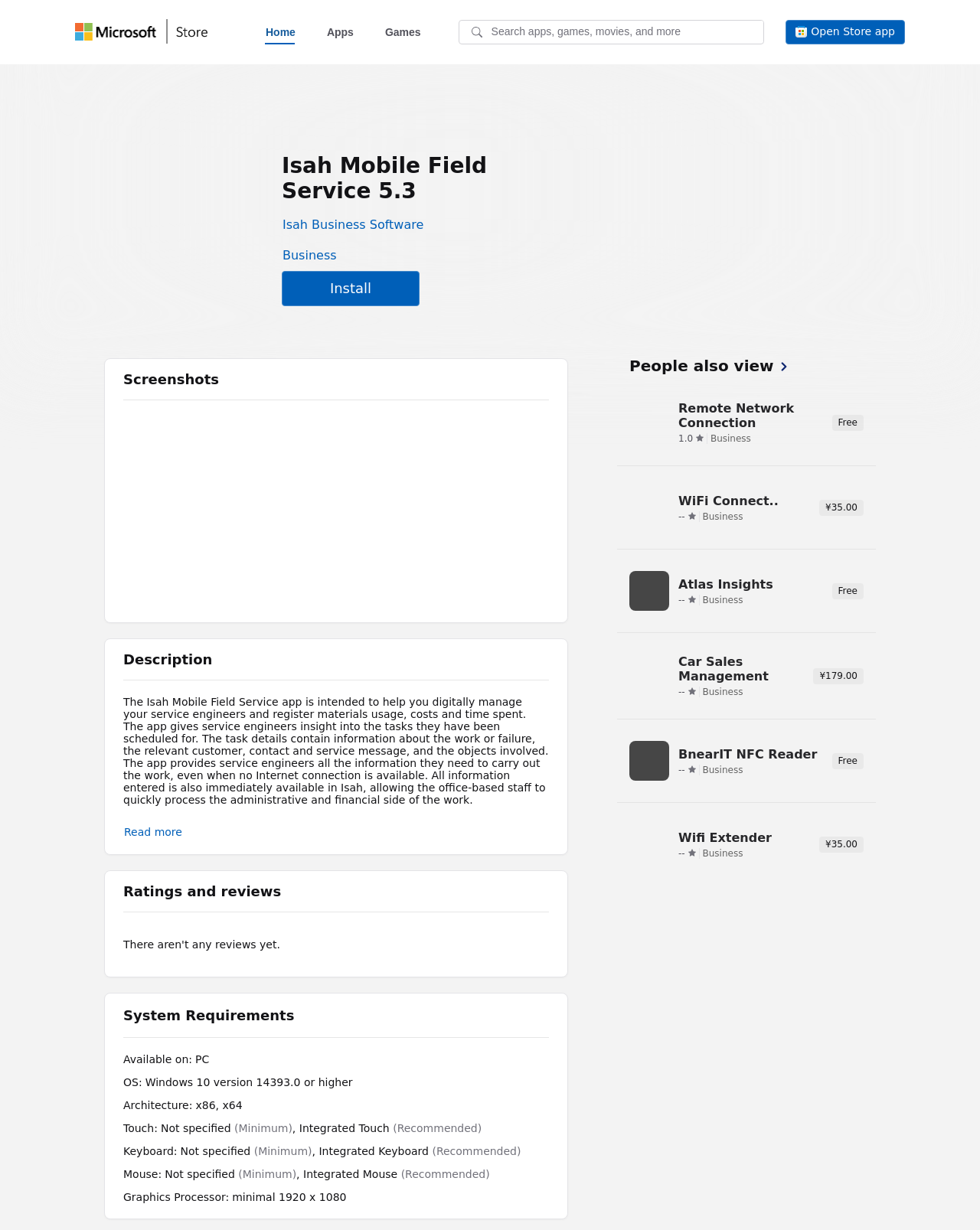What is the purpose of the app?
Answer the question with as much detail as possible.

The purpose of the app can be inferred from the static text element which describes the app as 'intended to help you digitally manage your service engineers and register materials usage, costs and time spent'.